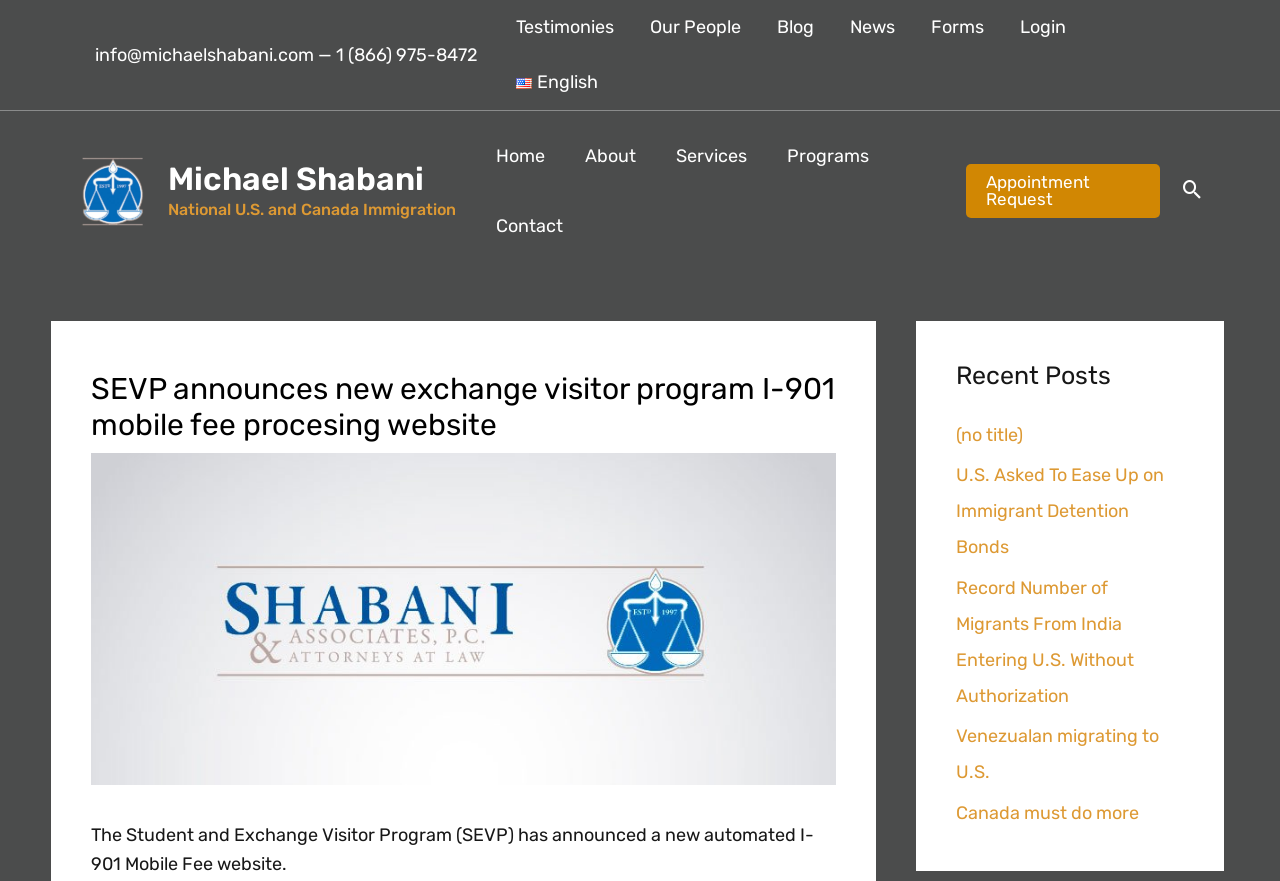Can you give a detailed response to the following question using the information from the image? What is the purpose of the I-901 Mobile Fee website?

Based on the webpage content, the I-901 Mobile Fee website is designed to provide automated fee payment for F-1, F-3, M-1, M-3 students and exchange visitors, as announced by the Student and Exchange Visitor Program (SEVP).